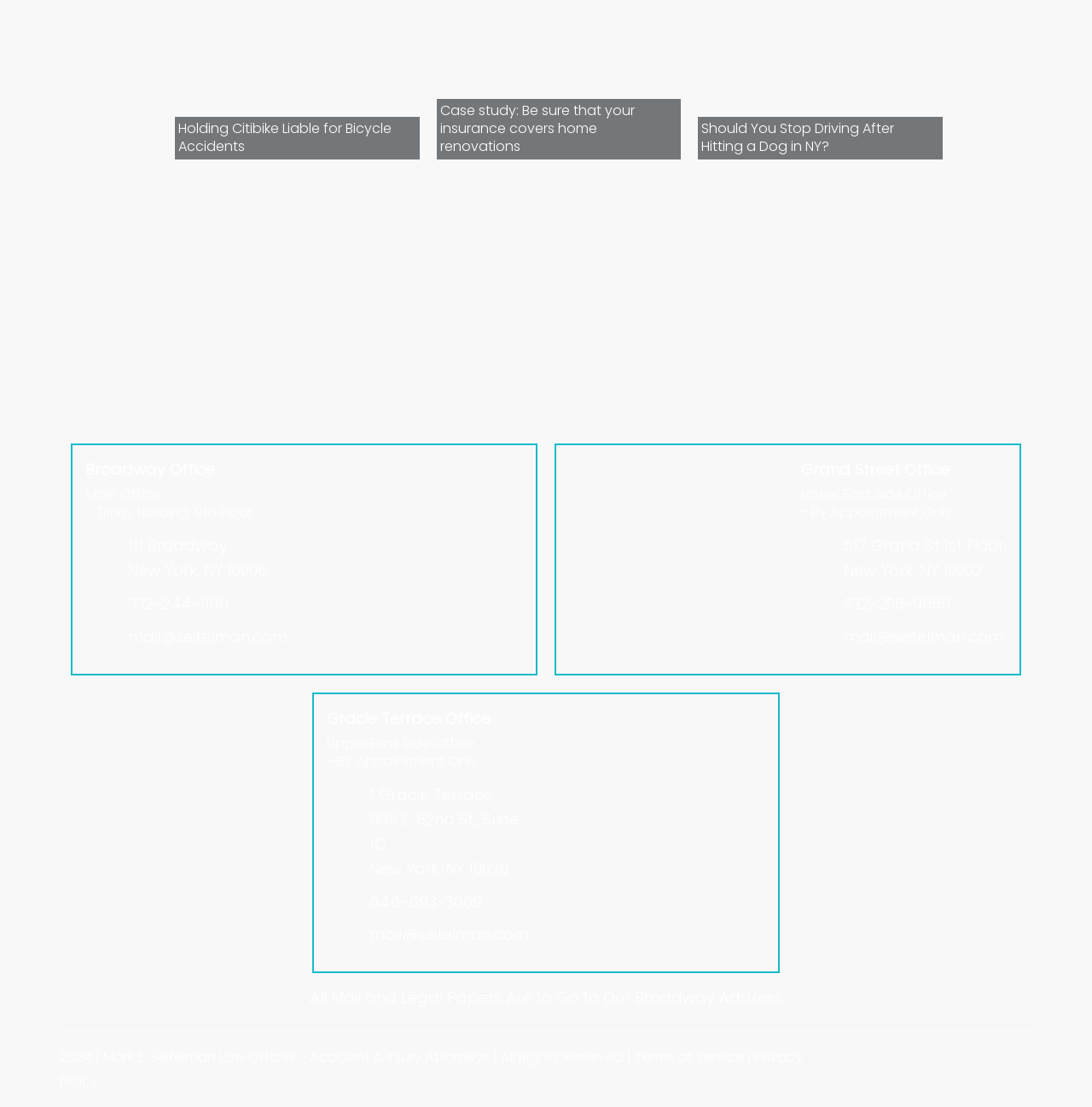Please identify the bounding box coordinates of the element that needs to be clicked to execute the following command: "View the location on the map". Provide the bounding box using four float numbers between 0 and 1, formatted as [left, top, right, bottom].

[0.278, 0.594, 0.491, 0.613]